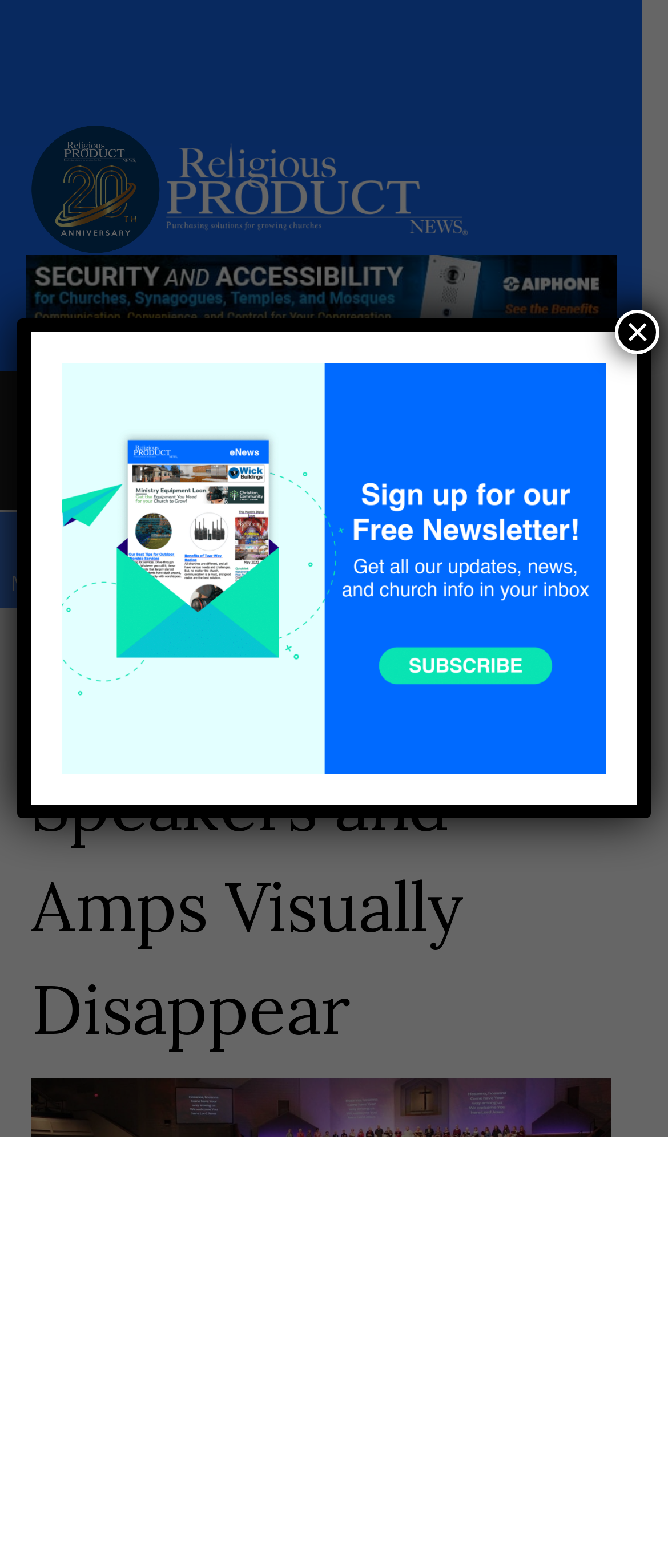Answer briefly with one word or phrase:
What is the name of the publication?

Religious Product News